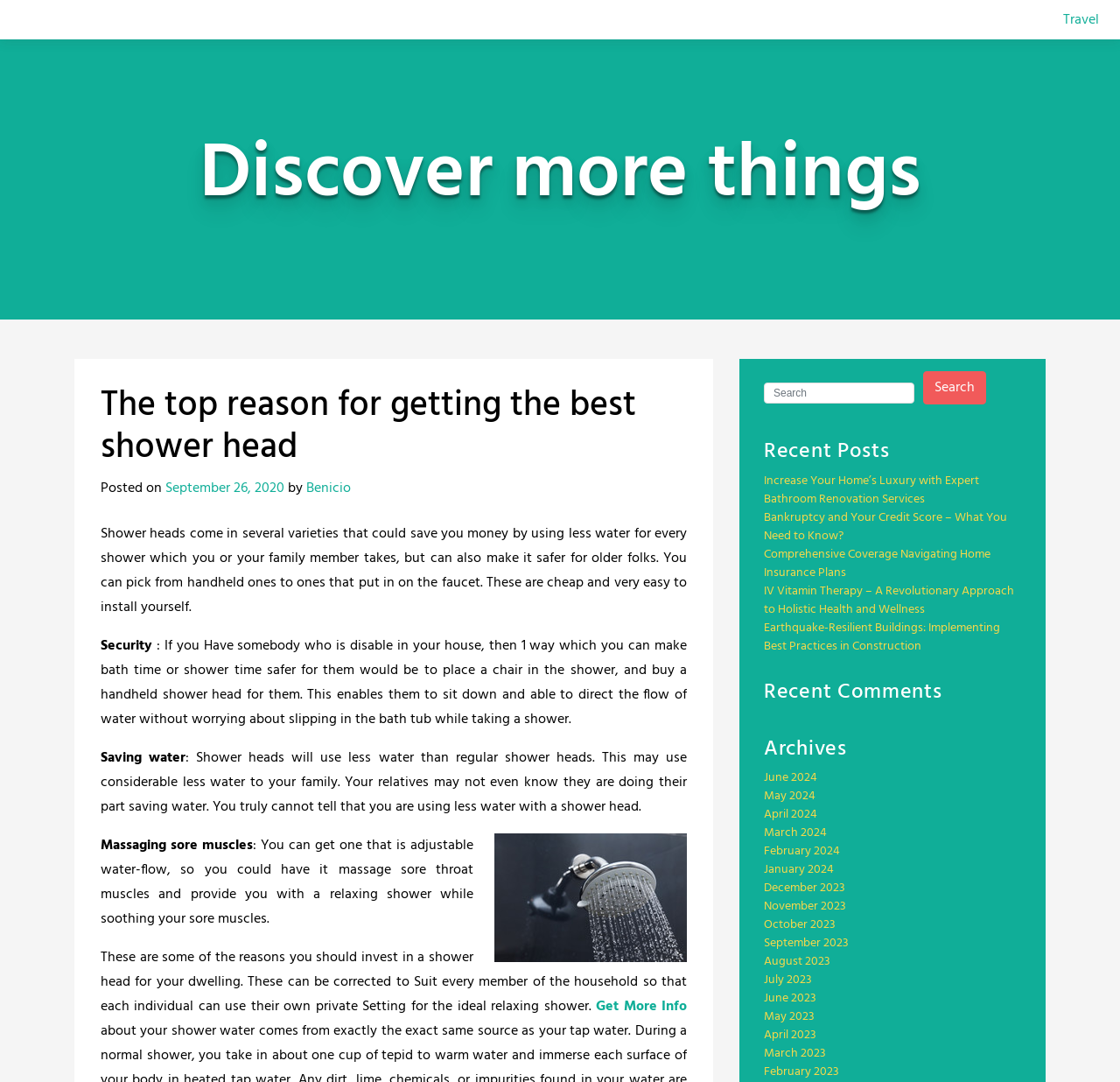Determine the bounding box coordinates for the clickable element to execute this instruction: "View recent posts". Provide the coordinates as four float numbers between 0 and 1, i.e., [left, top, right, bottom].

[0.682, 0.406, 0.912, 0.429]